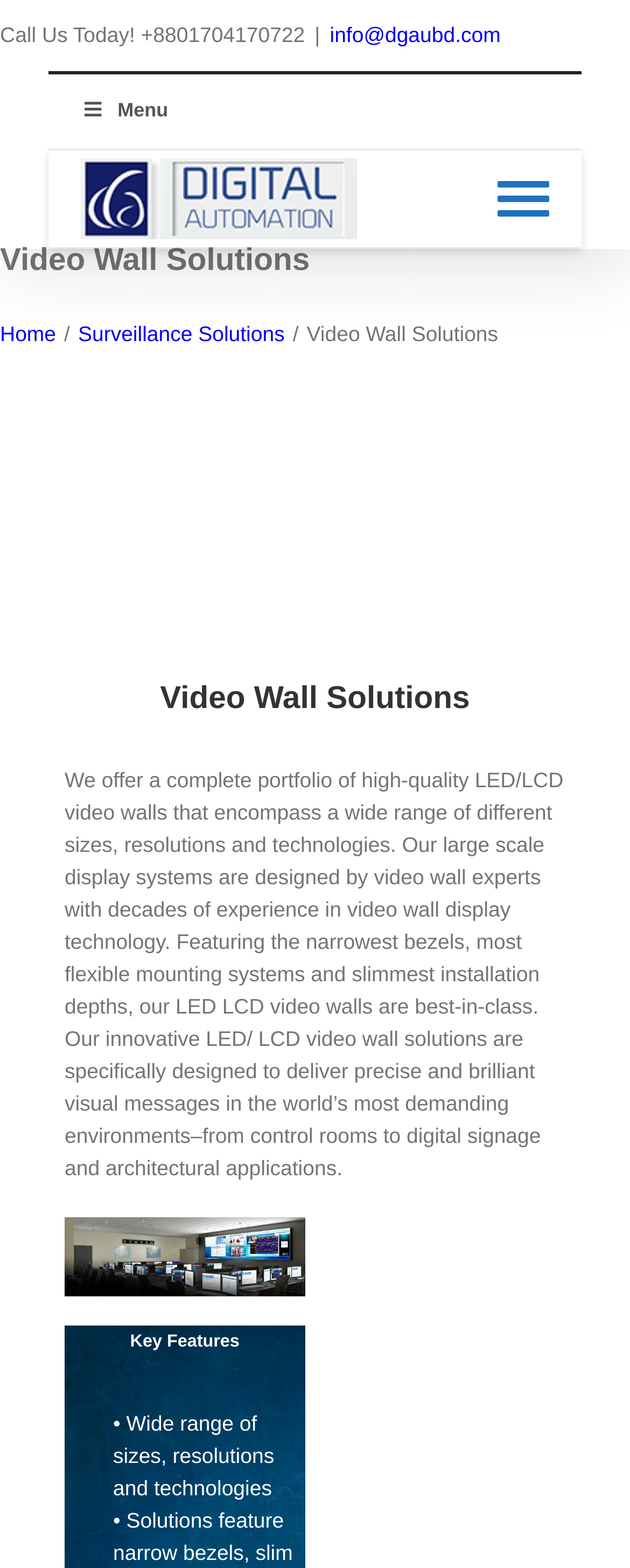Please determine the bounding box coordinates for the UI element described as: "Surveillance Solutions".

[0.124, 0.205, 0.452, 0.22]